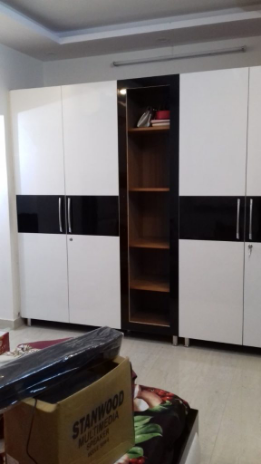What is the label on the cardboard box in the foreground?
Based on the image, provide a one-word or brief-phrase response.

STANWOOD MULTIMEDIA